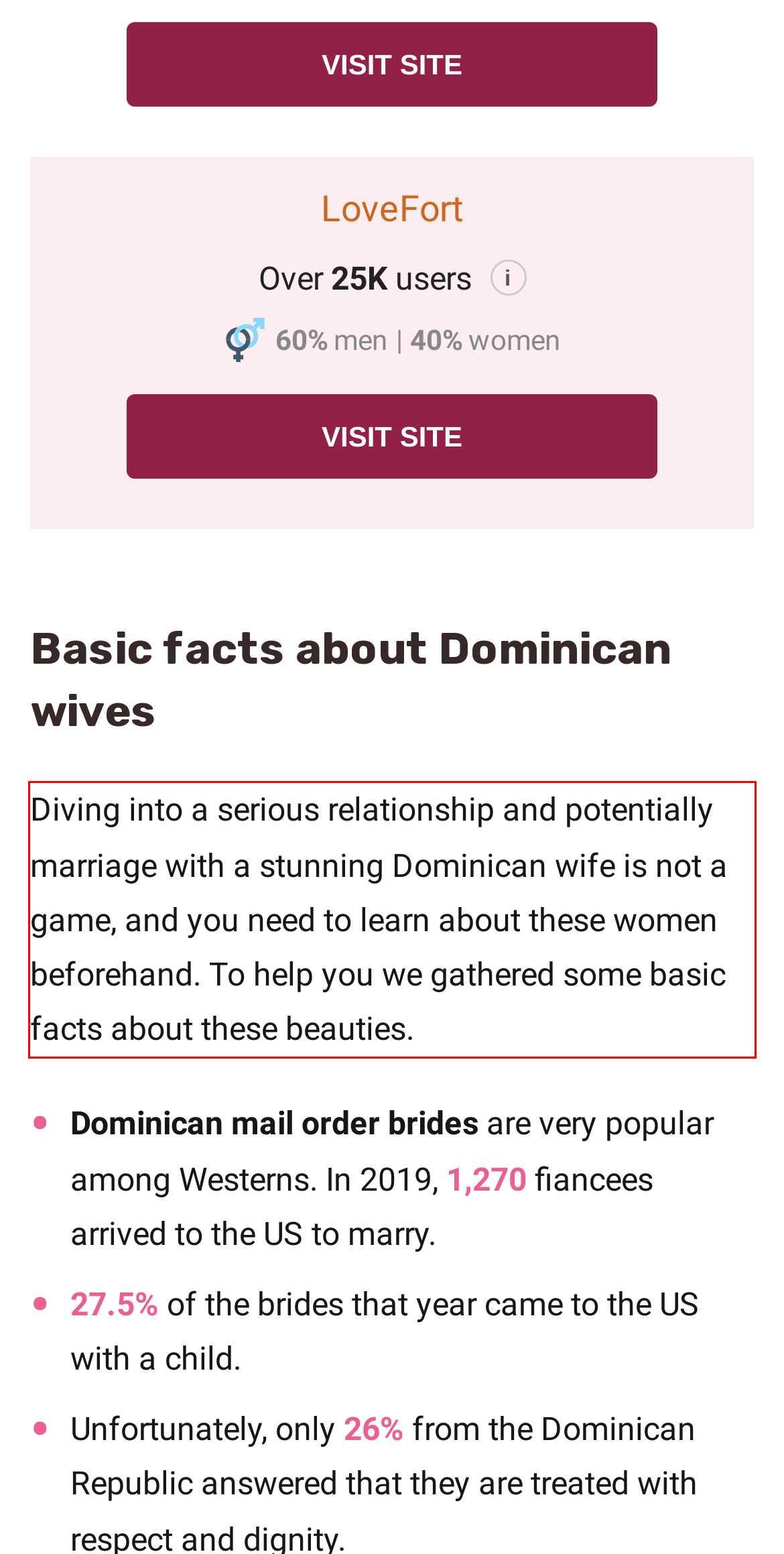You have a screenshot of a webpage with a UI element highlighted by a red bounding box. Use OCR to obtain the text within this highlighted area.

Diving into a serious relationship and potentially marriage with a stunning Dominican wife is not a game, and you need to learn about these women beforehand. To help you we gathered some basic facts about these beauties.